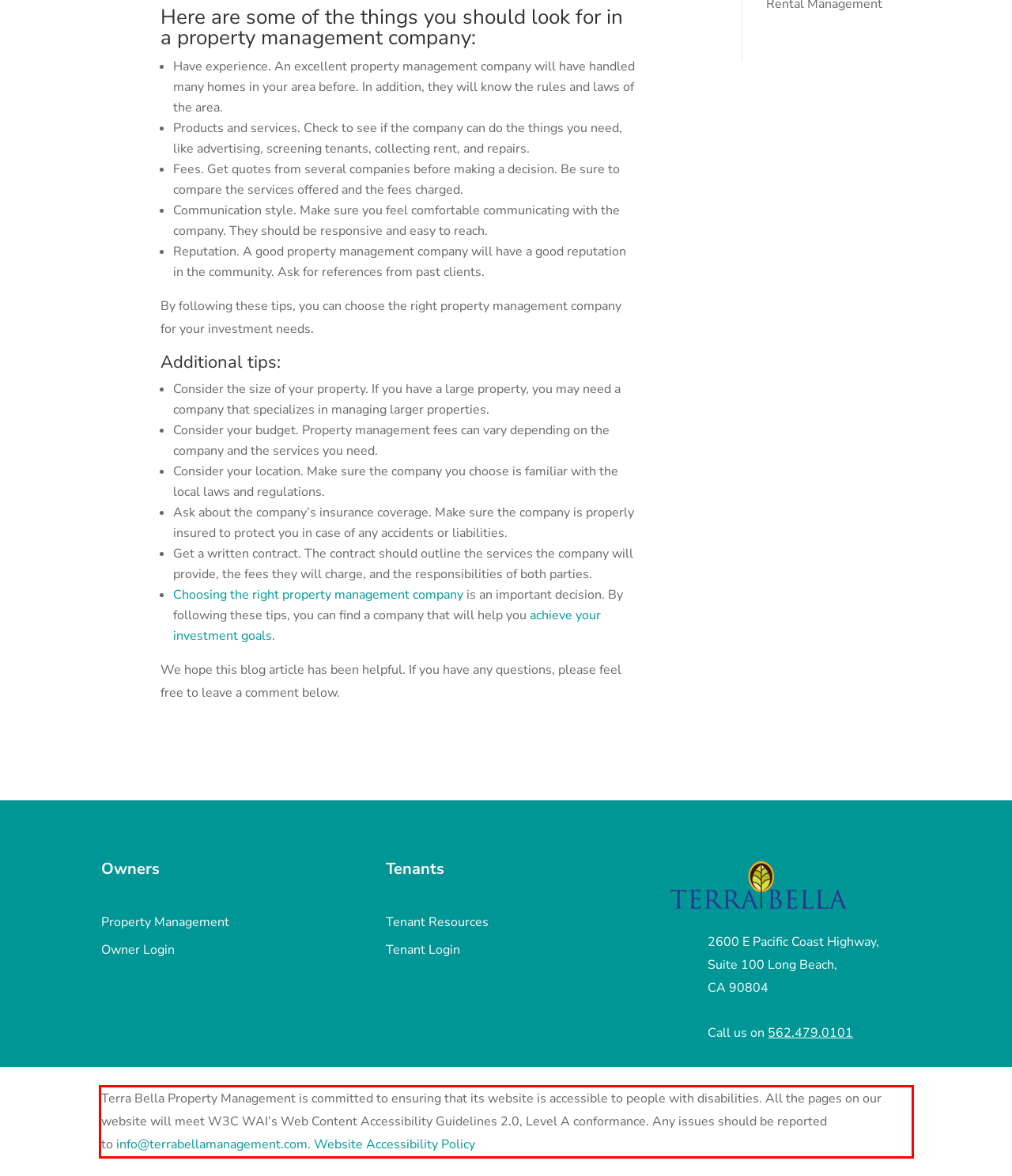You are provided with a webpage screenshot that includes a red rectangle bounding box. Extract the text content from within the bounding box using OCR.

Terra Bella Property Management is committed to ensuring that its website is accessible to people with disabilities. All the pages on our website will meet W3C WAI’s Web Content Accessibility Guidelines 2.0, Level A conformance. Any issues should be reported to info@terrabellamanagement.com. Website Accessibility Policy